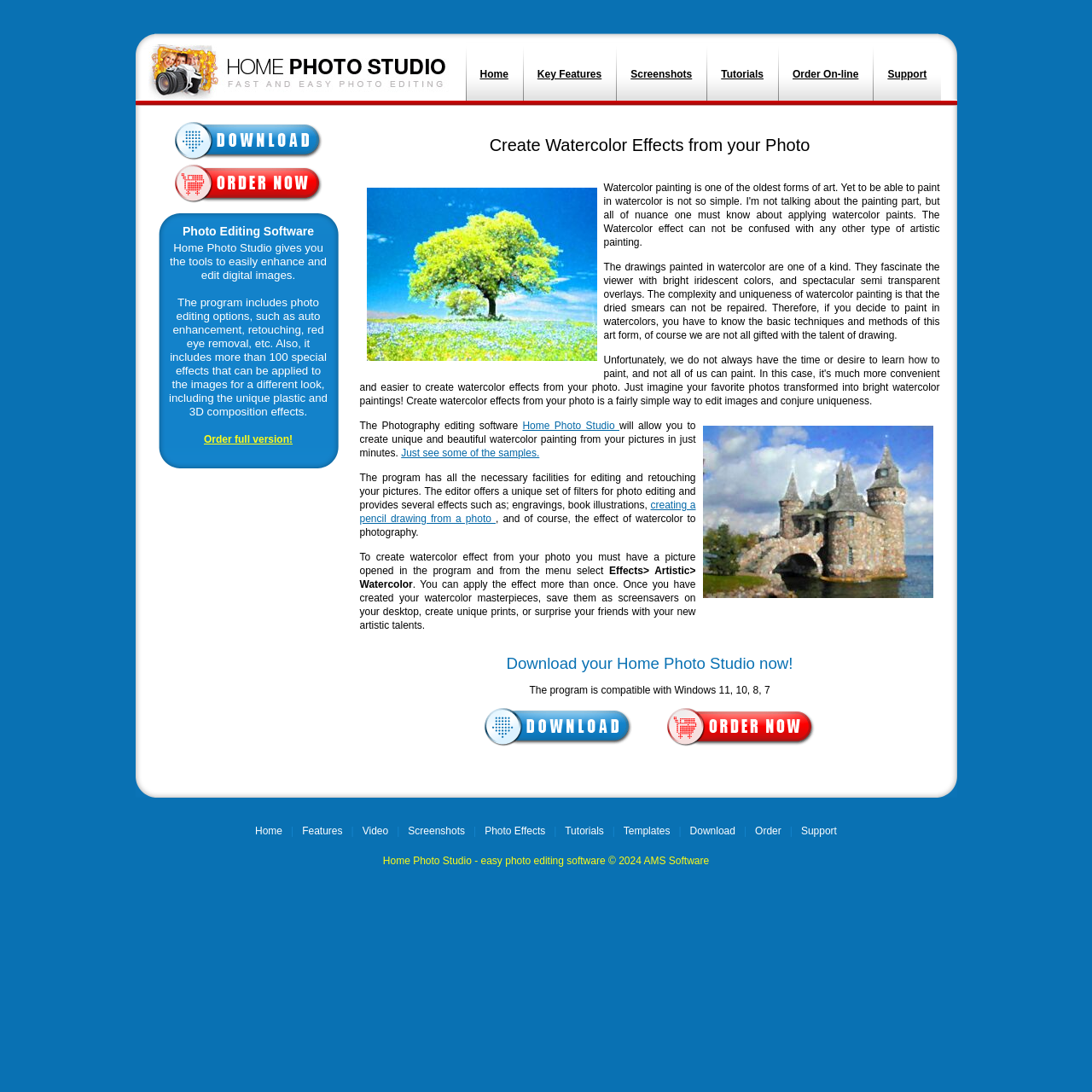Answer the question below with a single word or a brief phrase: 
What is the minimum operating system required to run the software?

Windows 7